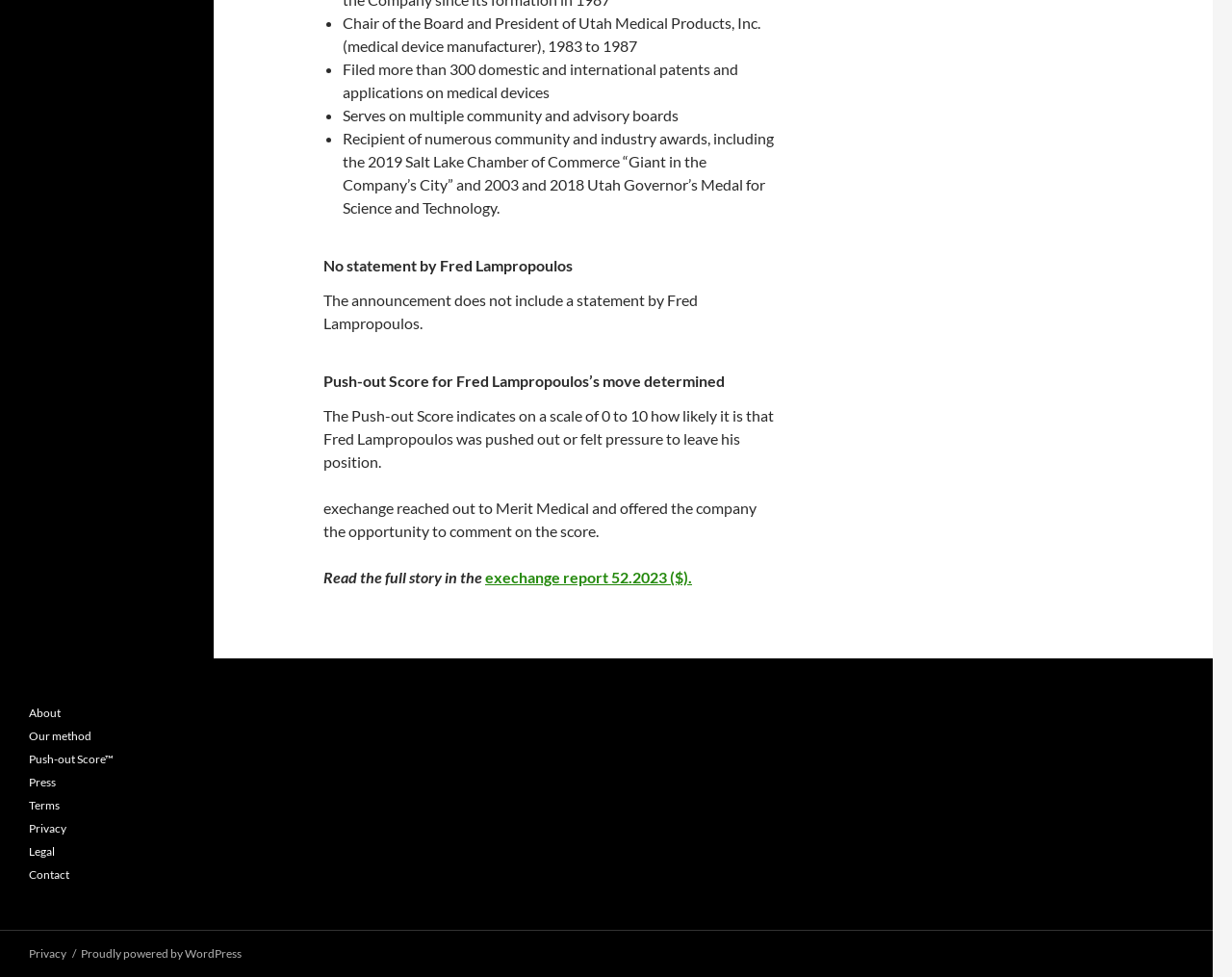Please identify the bounding box coordinates of the region to click in order to complete the task: "Click on 'About'". The coordinates must be four float numbers between 0 and 1, specified as [left, top, right, bottom].

[0.023, 0.722, 0.049, 0.737]